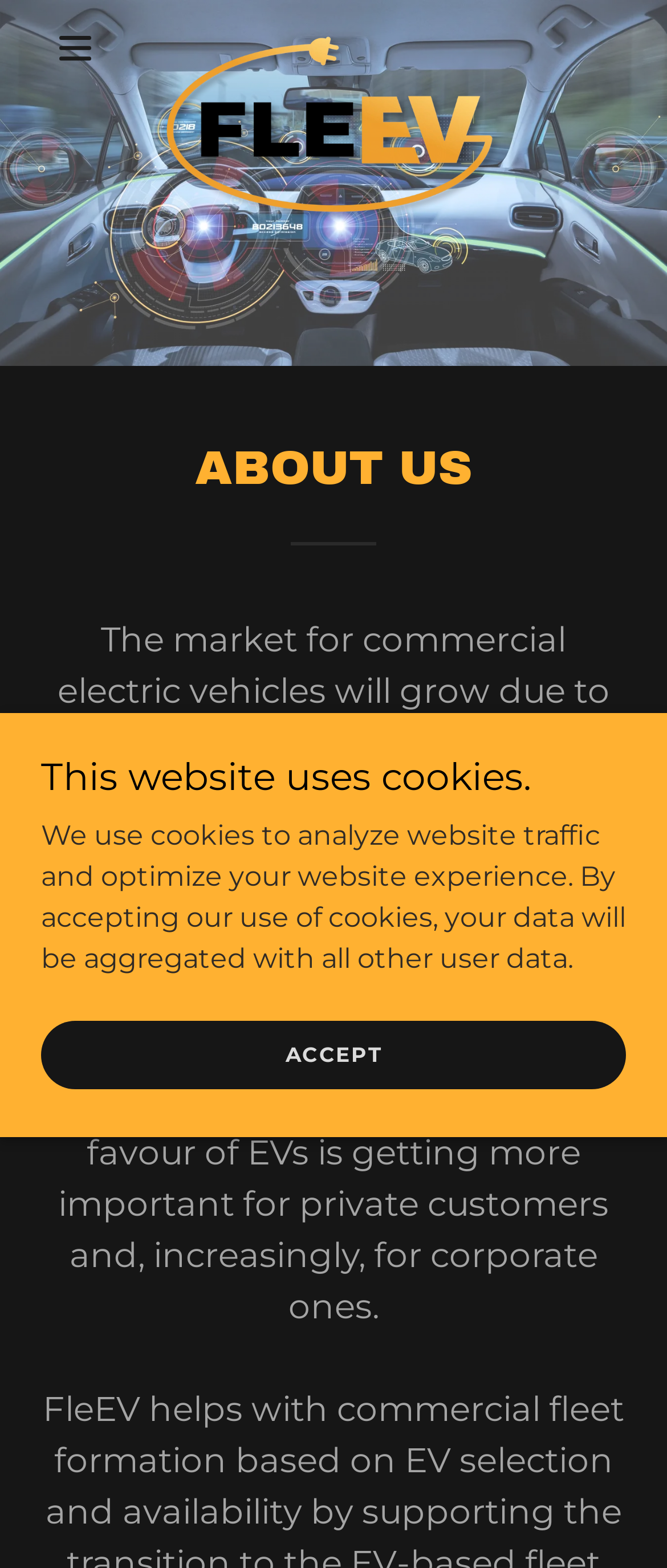Detail the features and information presented on the webpage.

The webpage is about FLEEV MANAGEMENT CORP. At the top, there is a main section that spans the entire width of the page. Within this section, there is a hamburger site navigation icon button located at the top-left corner, accompanied by a logo image of FLEEV MANAGEMENT CORP. at the top-center. 

Below the main section, there is a heading titled "ABOUT US" positioned at the top-left corner. Underneath this heading, there is a block of text that discusses the growing market for commercial electric vehicles due to factors such as fuel prices, demand for fuel-efficient cars, and government support. 

Further down, there is another heading titled "This website uses cookies." located at the top-left corner, followed by a paragraph of text that explains the use of cookies to analyze website traffic and optimize user experience. 

At the bottom-left corner, there is an "ACCEPT" link, which is likely related to accepting the use of cookies on the website. Throughout the page, there are several images, including a hamburger icon, a logo image, and a blank image (represented by a GIF).